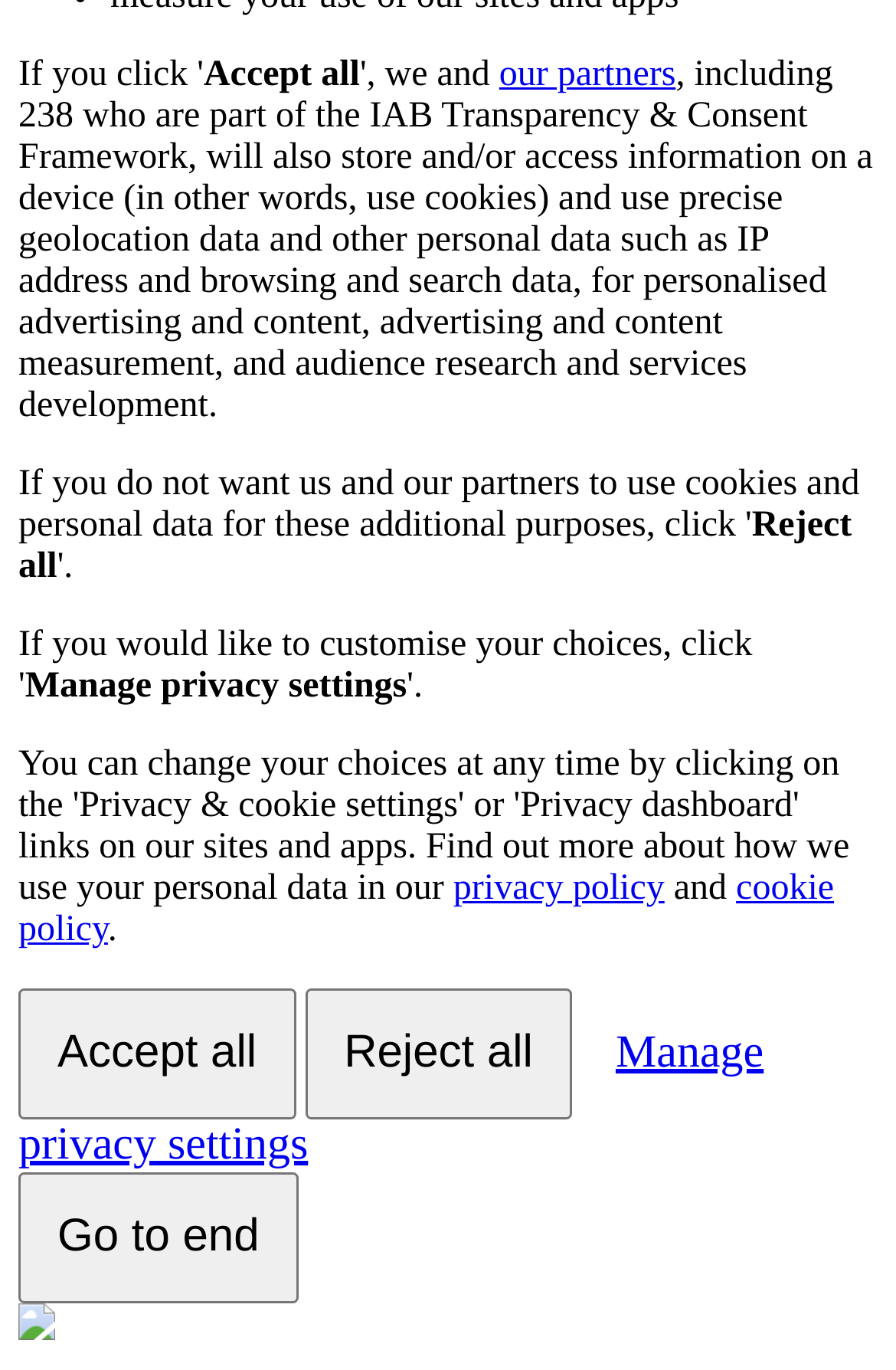Given the element description, predict the bounding box coordinates in the format (top-left x, top-left y, bottom-right x, bottom-right y), using floating point numbers between 0 and 1: Reject all

[0.34, 0.721, 0.638, 0.817]